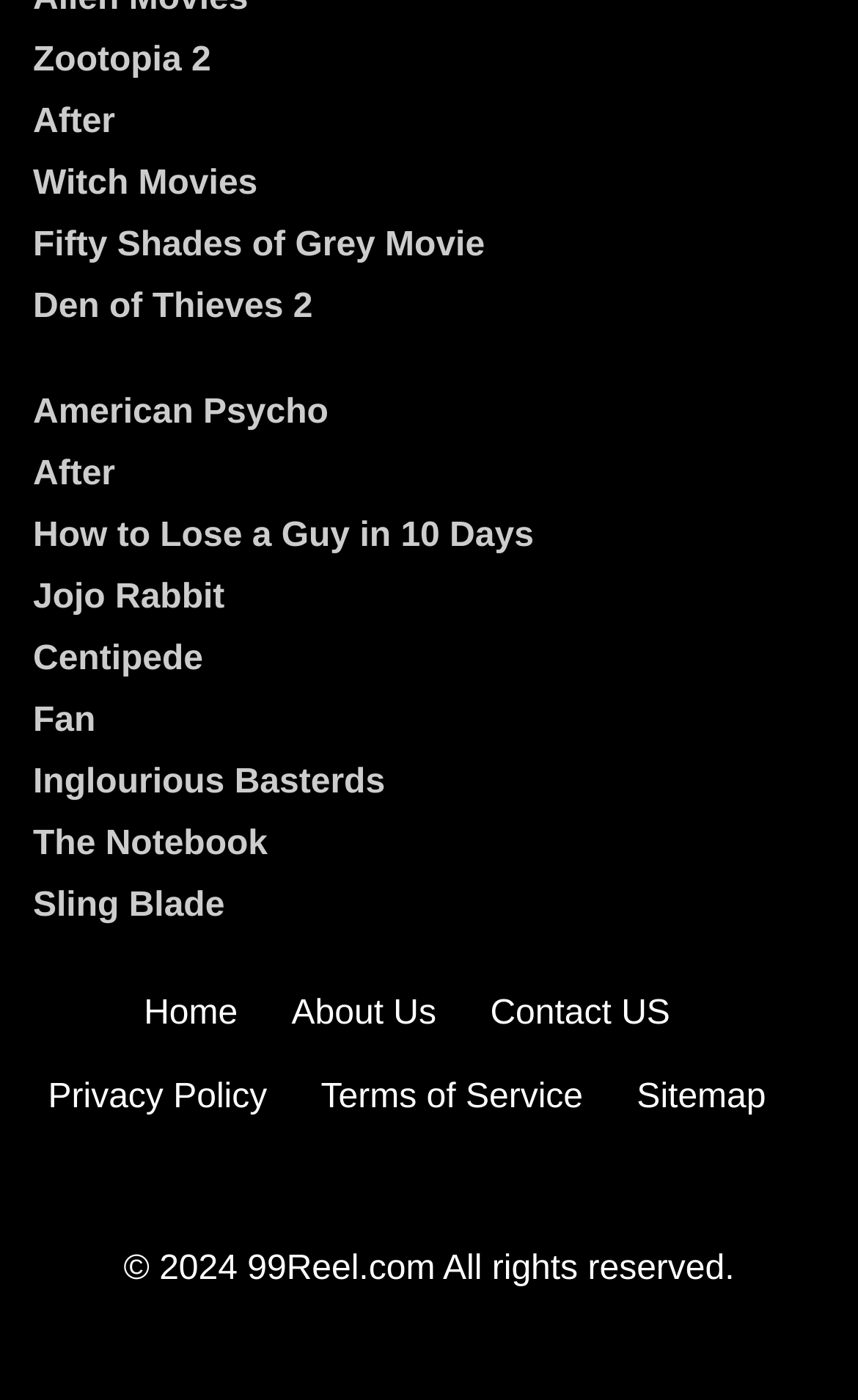Please give a succinct answer using a single word or phrase:
How many navigation links are at the bottom of the webpage?

6